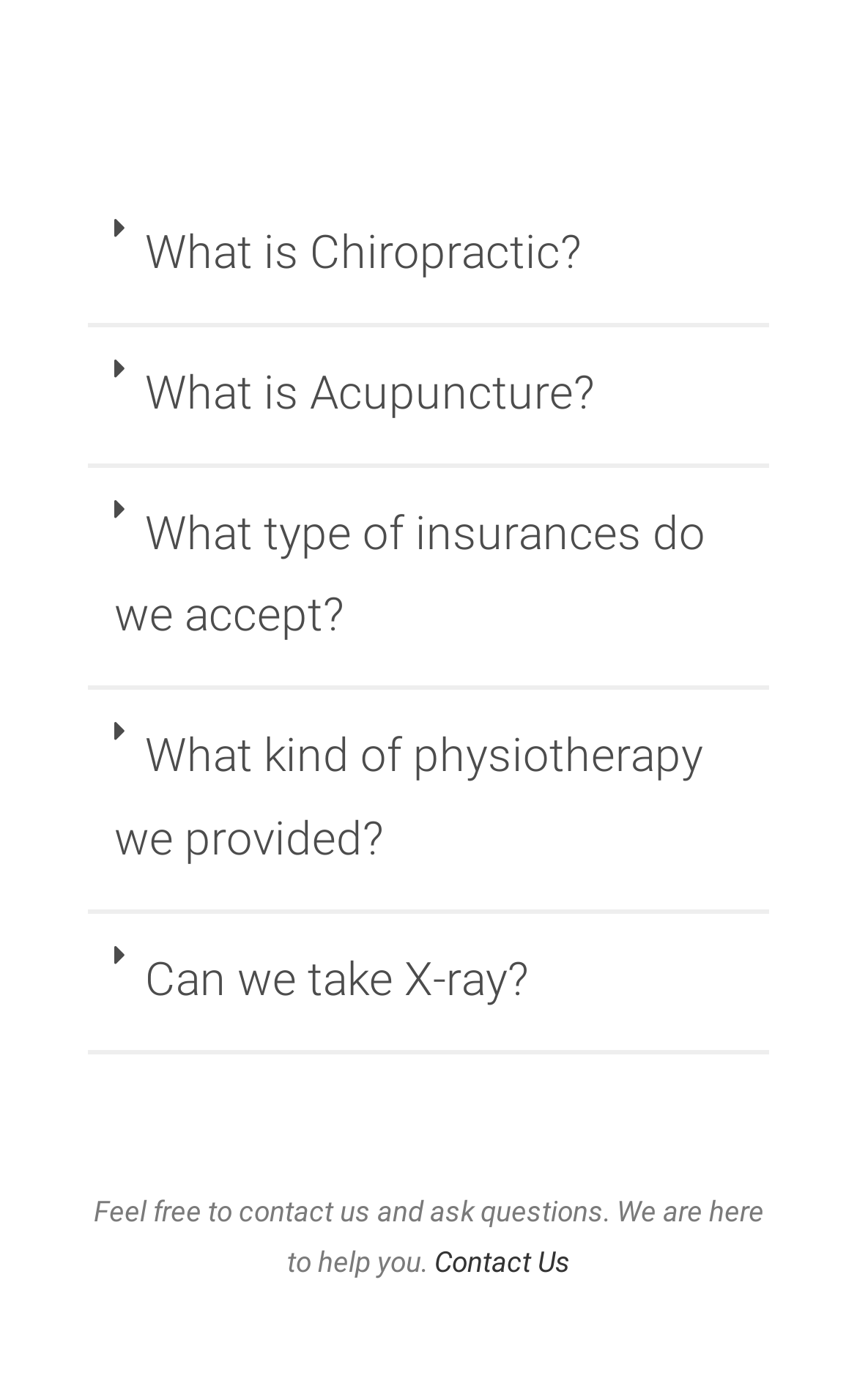How many tabs are there in the webpage?
Please give a detailed and elaborate answer to the question based on the image.

There are five buttons in the tab section, each with a different topic, which indicates that there are five tabs in the webpage.